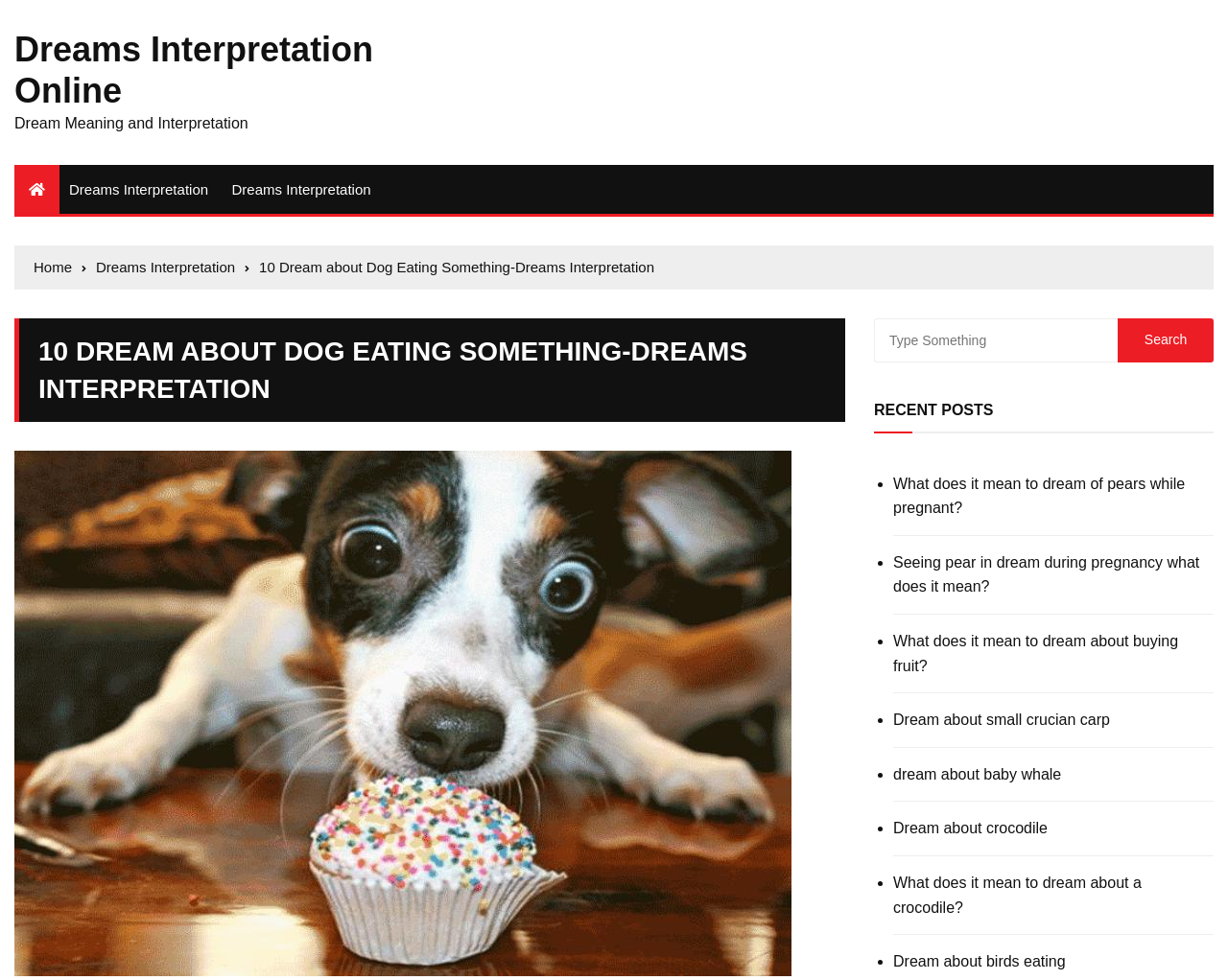Pinpoint the bounding box coordinates of the clickable area needed to execute the instruction: "Go to the home page". The coordinates should be specified as four float numbers between 0 and 1, i.e., [left, top, right, bottom].

[0.027, 0.261, 0.07, 0.285]